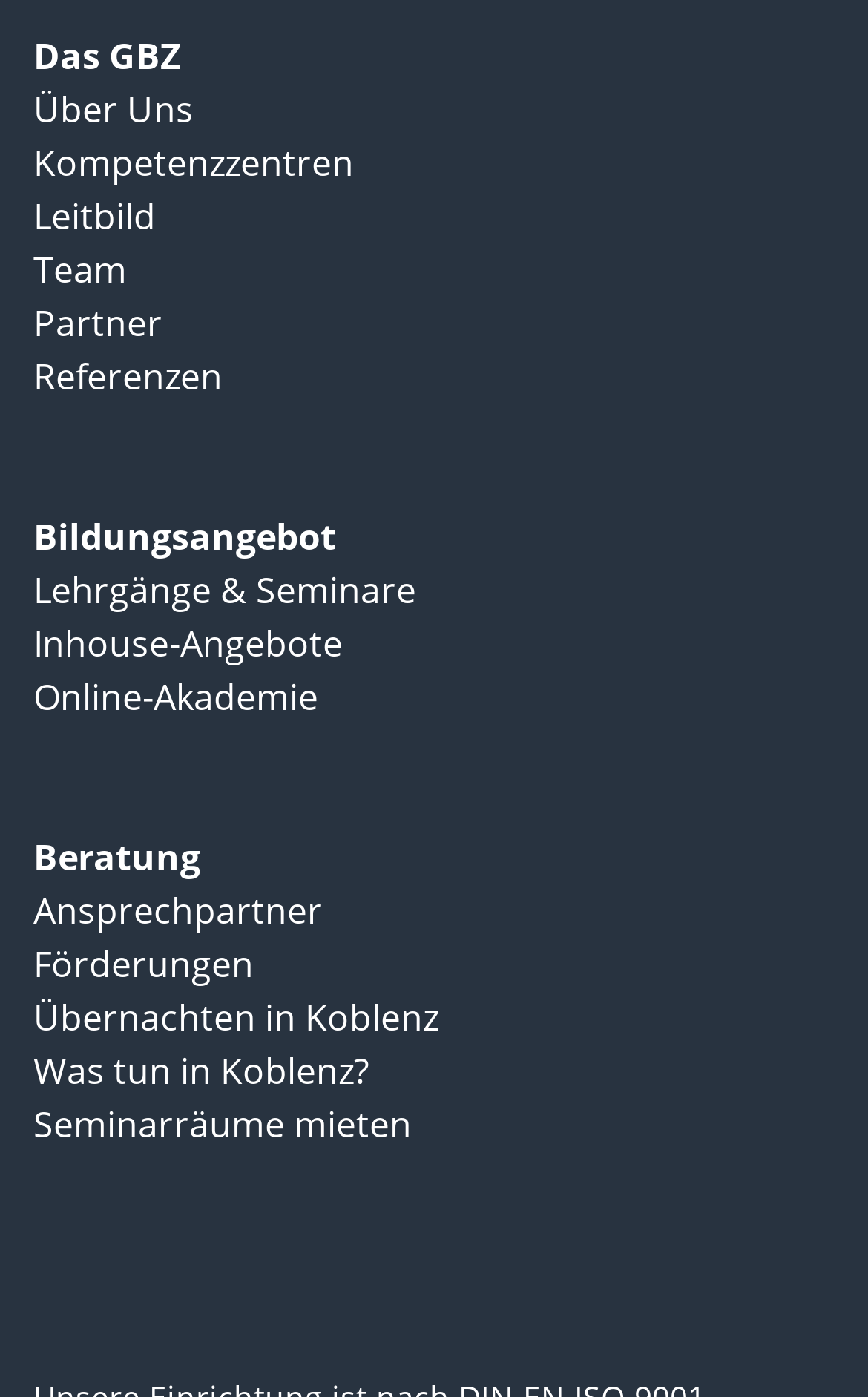Please predict the bounding box coordinates of the element's region where a click is necessary to complete the following instruction: "Click on 'Das GBZ'". The coordinates should be represented by four float numbers between 0 and 1, i.e., [left, top, right, bottom].

[0.038, 0.022, 0.208, 0.057]